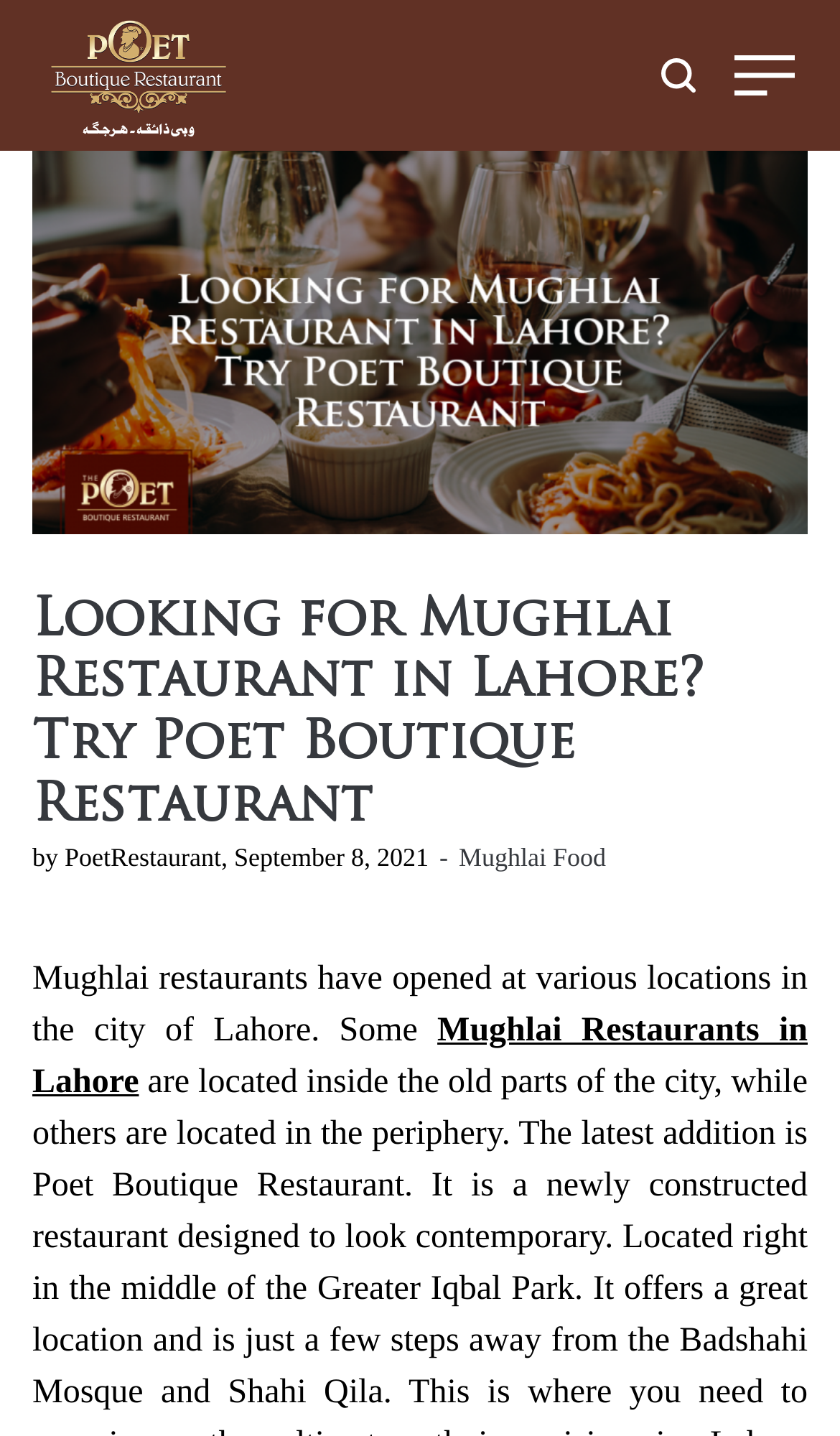Identify the bounding box coordinates for the UI element described as follows: "Download Parish App". Ensure the coordinates are four float numbers between 0 and 1, formatted as [left, top, right, bottom].

None